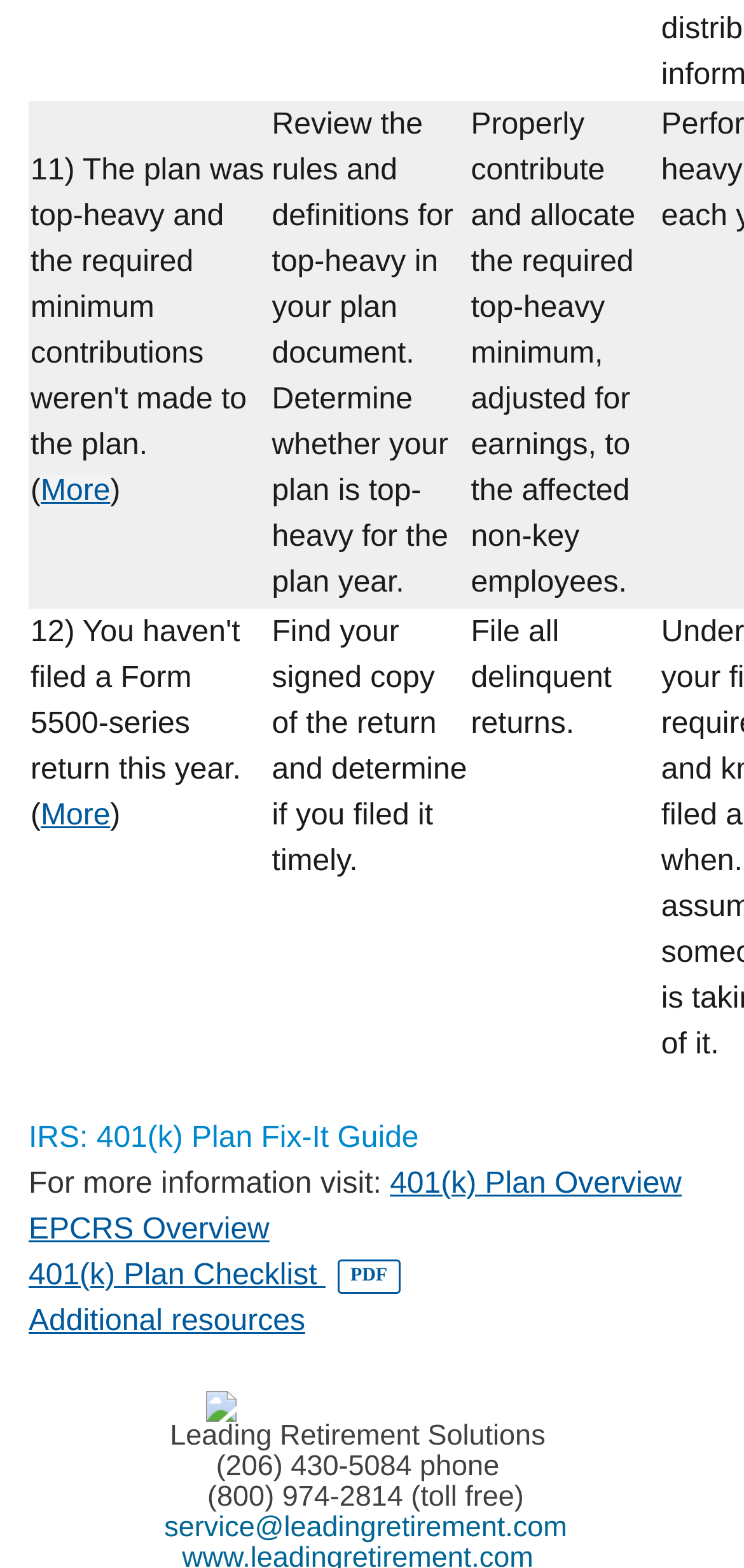Extract the bounding box coordinates of the UI element described by: "More". The coordinates should include four float numbers ranging from 0 to 1, e.g., [left, top, right, bottom].

[0.055, 0.303, 0.148, 0.323]